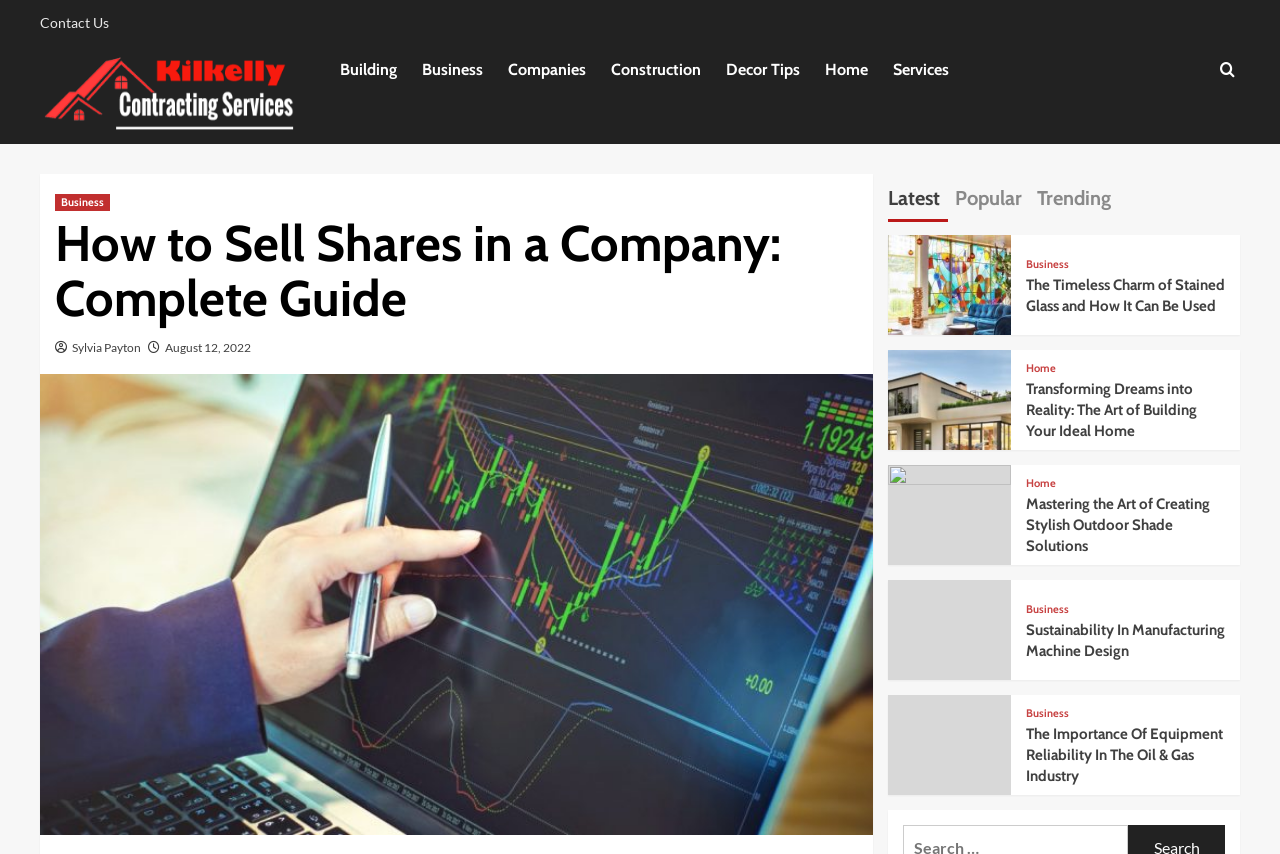Find the bounding box coordinates for the UI element that matches this description: "Latest".

[0.693, 0.209, 0.734, 0.26]